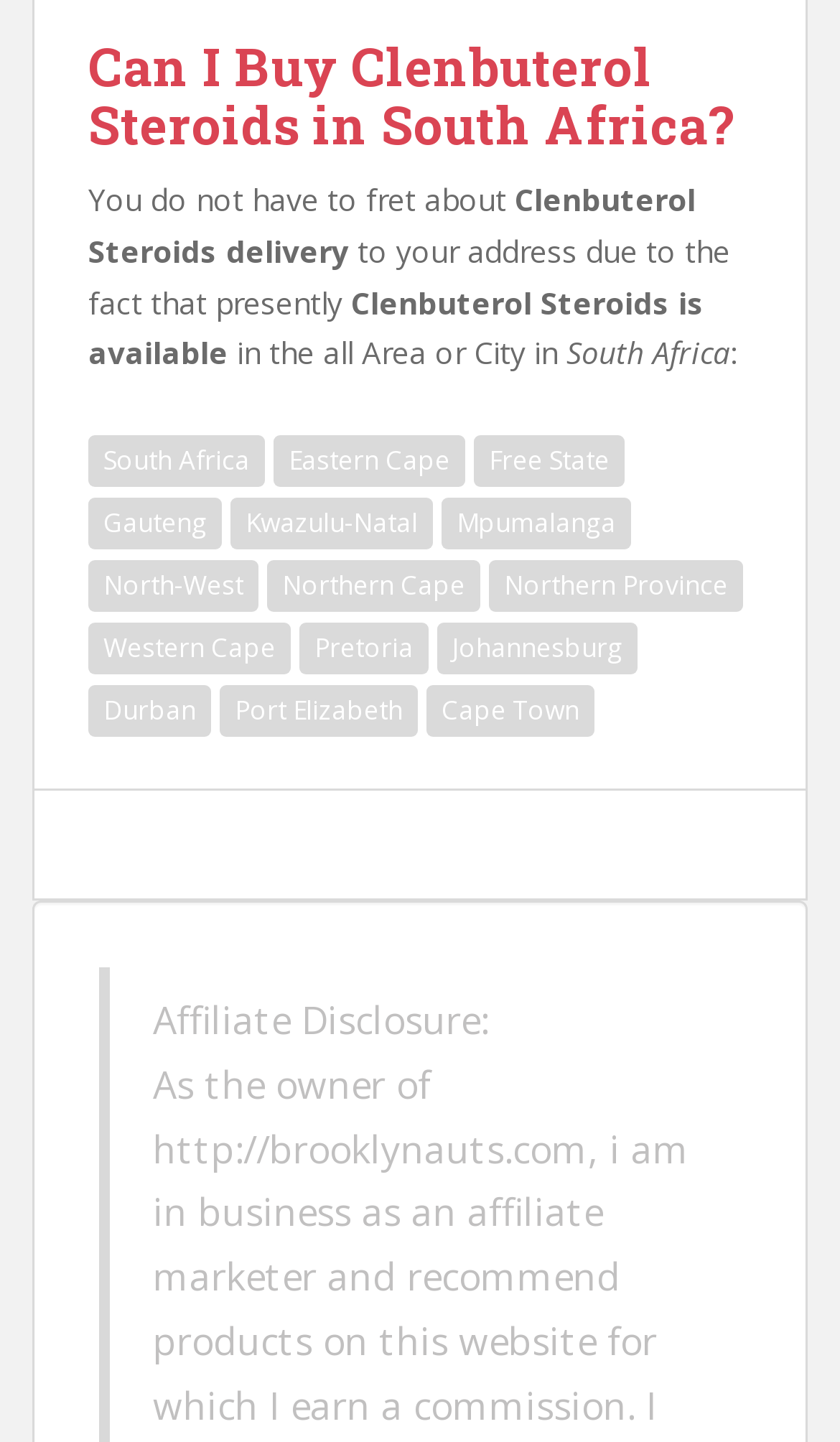From the given element description: "Western Cape", find the bounding box for the UI element. Provide the coordinates as four float numbers between 0 and 1, in the order [left, top, right, bottom].

[0.105, 0.432, 0.346, 0.468]